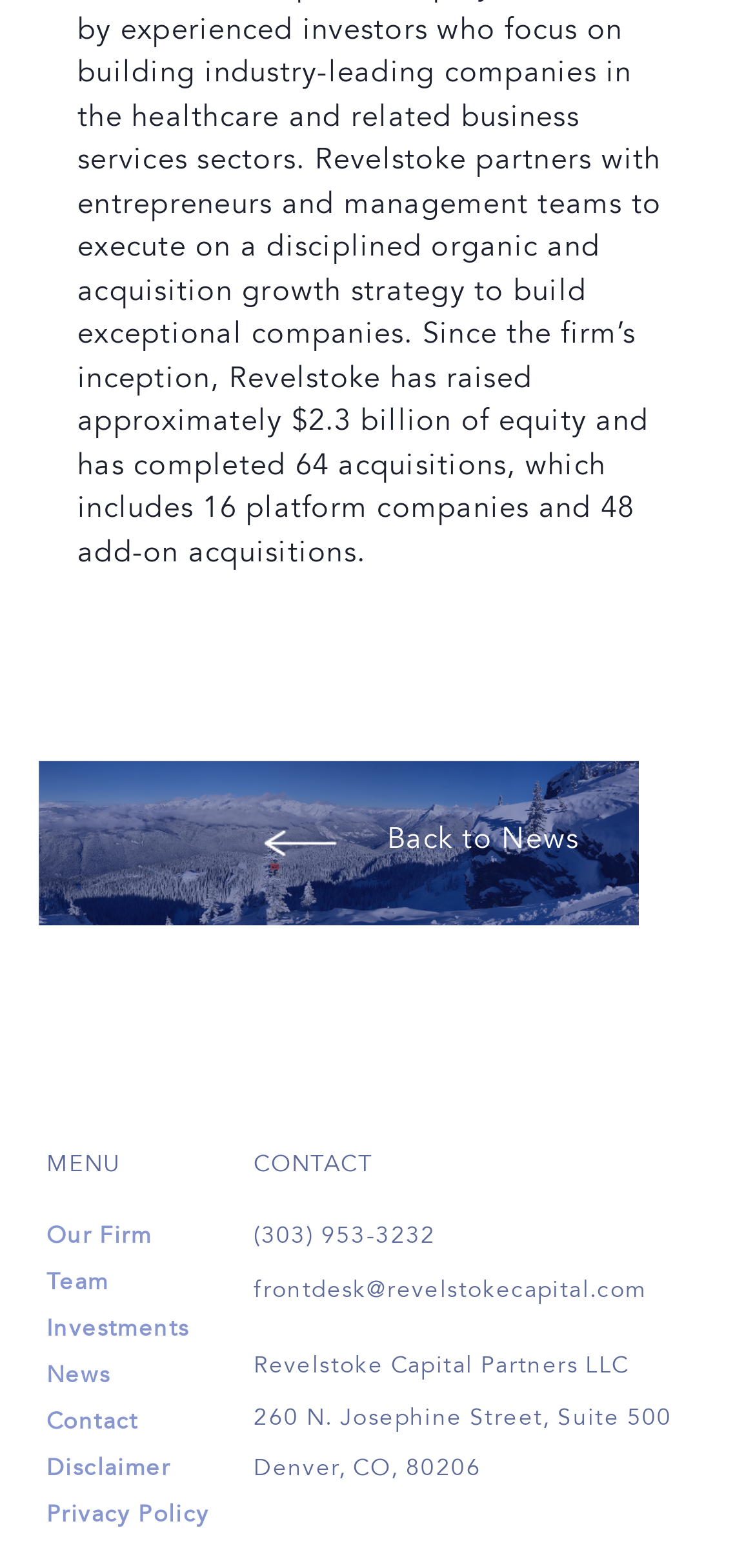Show the bounding box coordinates of the region that should be clicked to follow the instruction: "view our firm."

[0.062, 0.781, 0.201, 0.796]